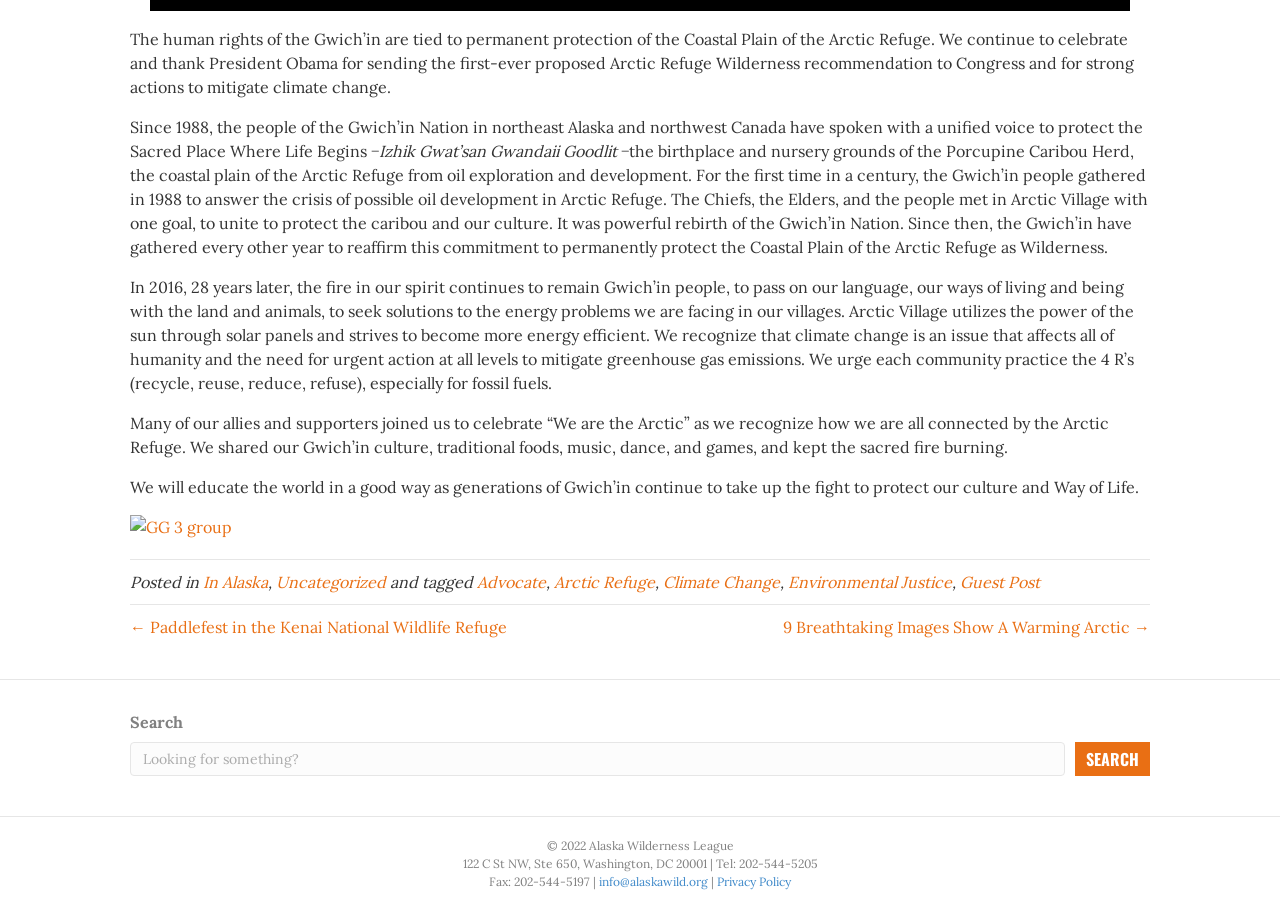Using the information from the screenshot, answer the following question thoroughly:
What is the purpose of the Gwich'in Nation's gathering in 1988?

According to the text, the Gwich'in people gathered in 1988 to answer the crisis of possible oil development in Arctic Refuge, and their goal was to unite to protect the caribou and their culture.